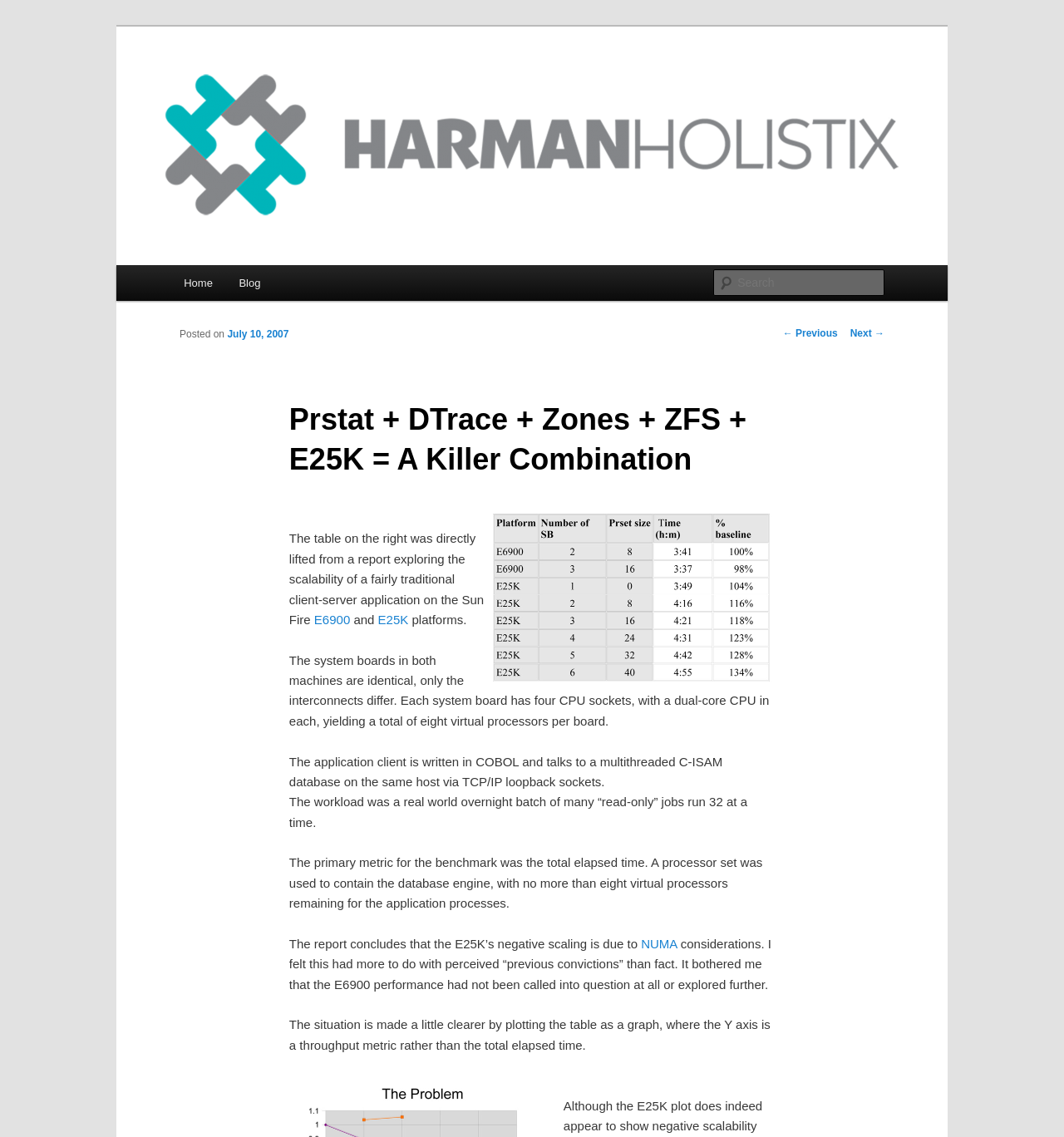Please specify the coordinates of the bounding box for the element that should be clicked to carry out this instruction: "Go to the home page". The coordinates must be four float numbers between 0 and 1, formatted as [left, top, right, bottom].

[0.16, 0.233, 0.212, 0.265]